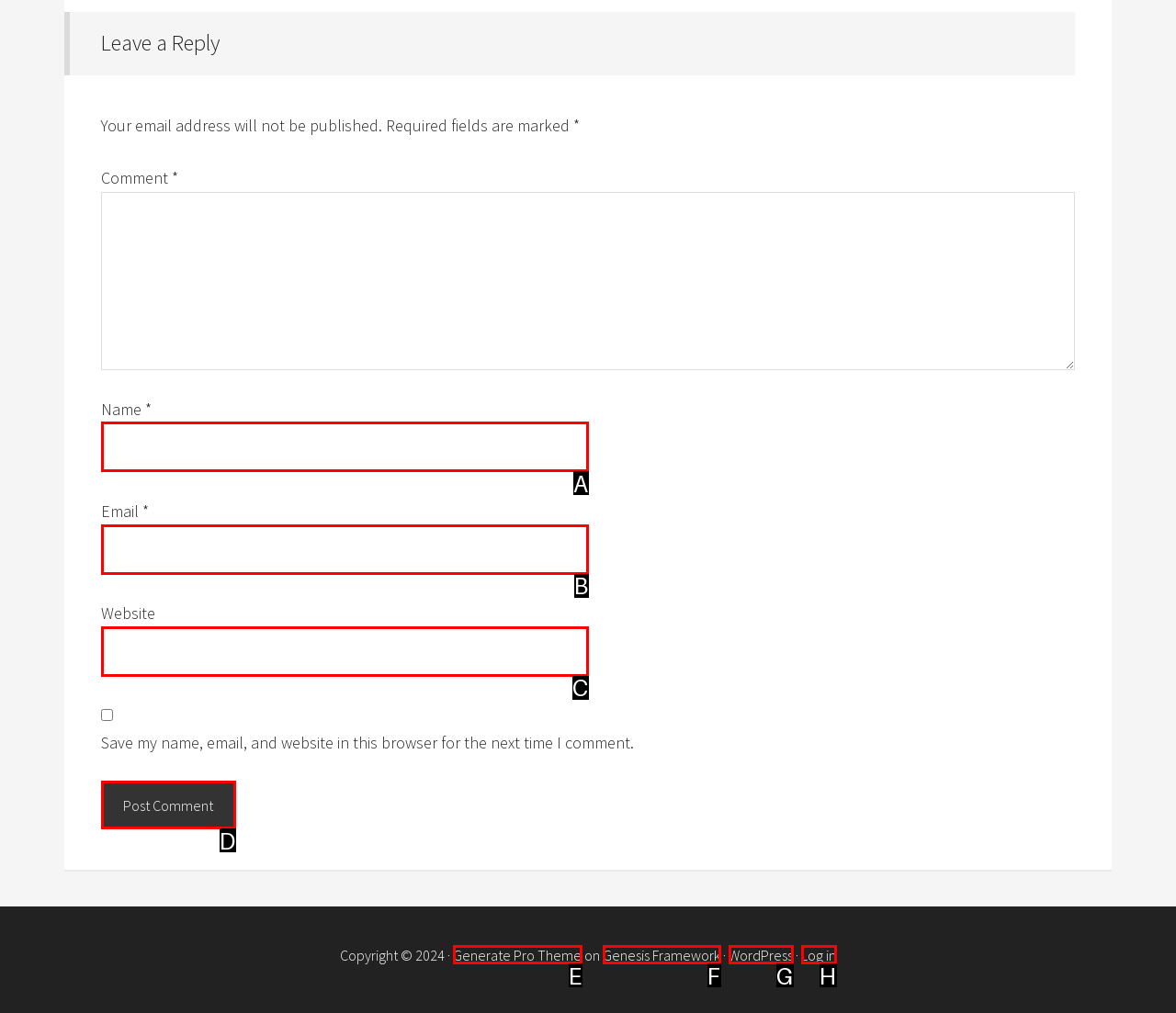Select the HTML element that matches the description: name="submit" value="Post Comment". Provide the letter of the chosen option as your answer.

D